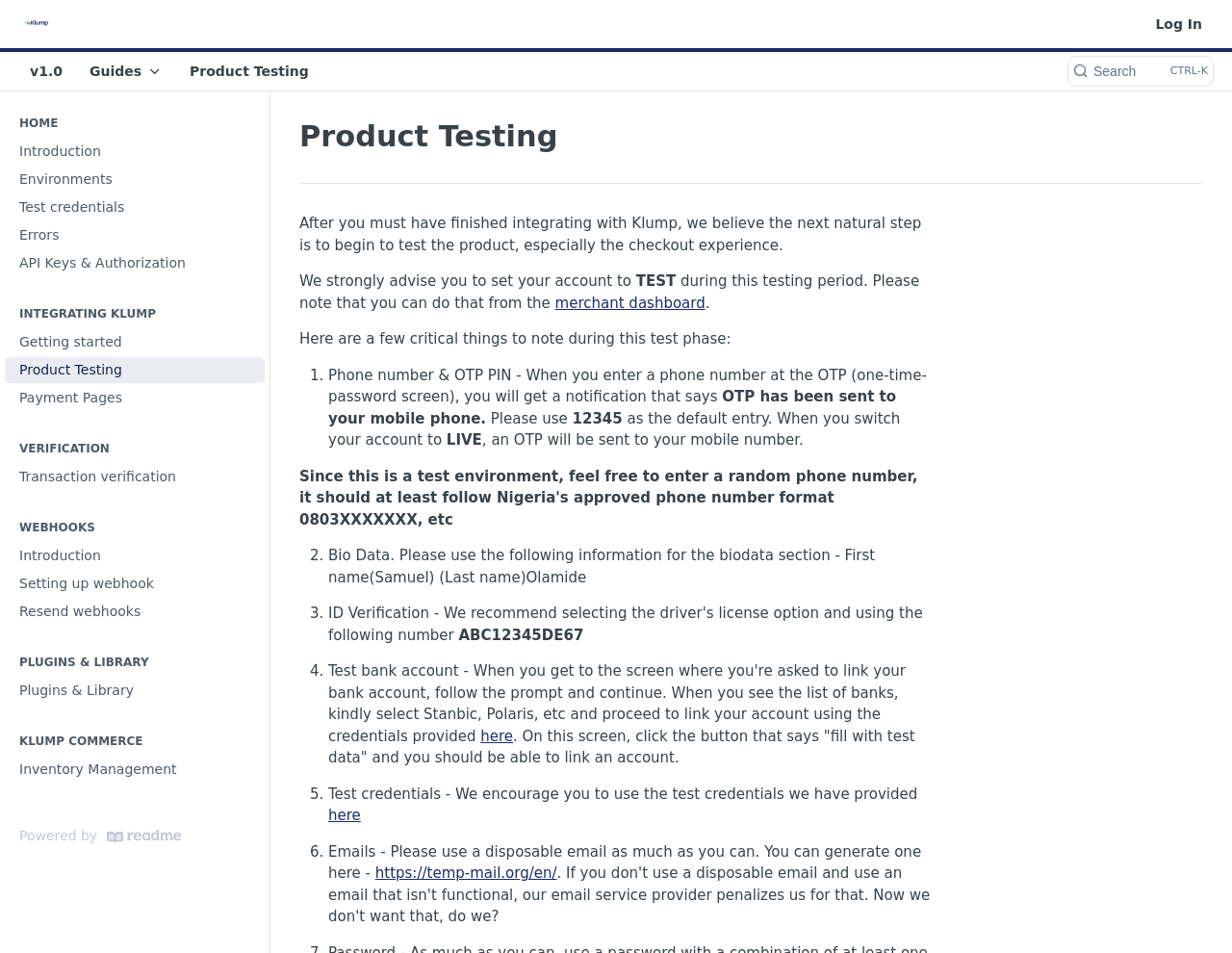Please identify the coordinates of the bounding box for the clickable region that will accomplish this instruction: "Search for something".

[0.867, 0.06, 0.984, 0.09]